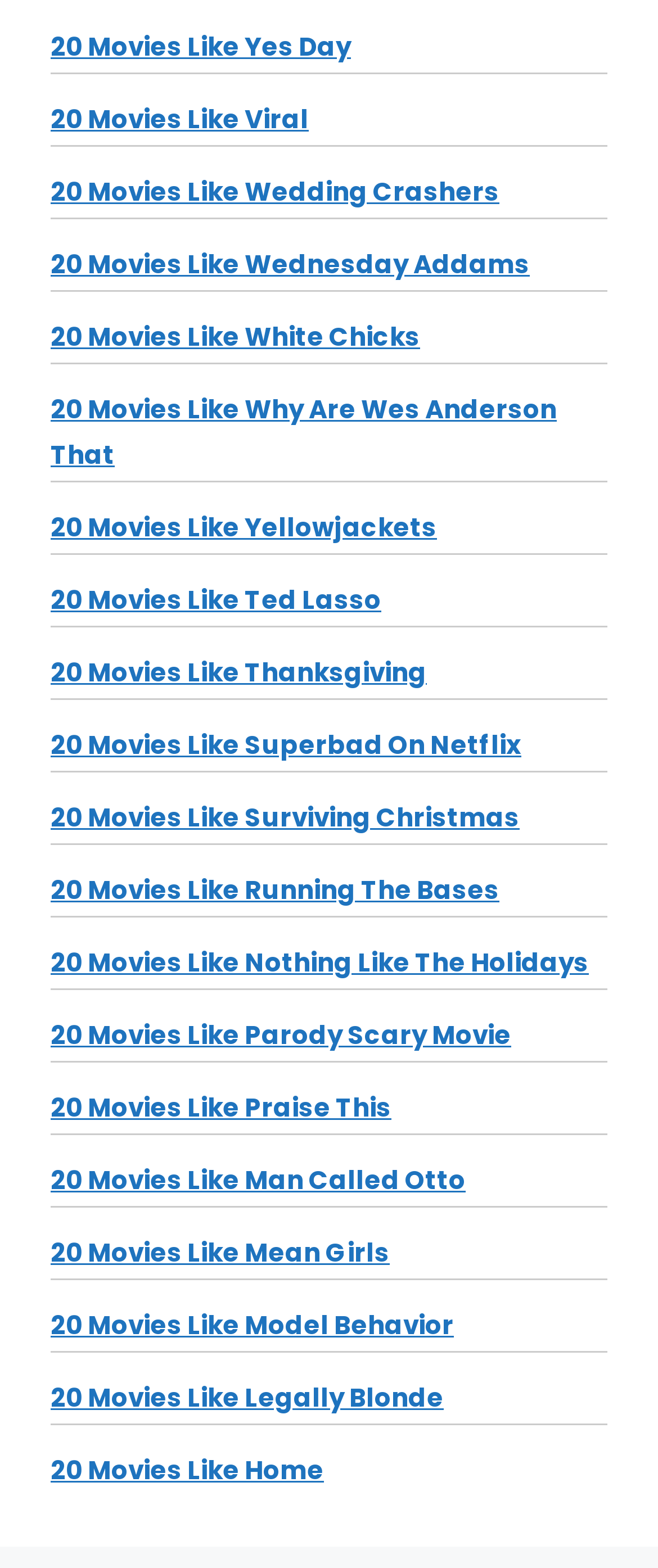What is the vertical position of the link '20 Movies Like Yes Day' relative to '20 Movies Like Viral'?
Answer with a single word or short phrase according to what you see in the image.

above